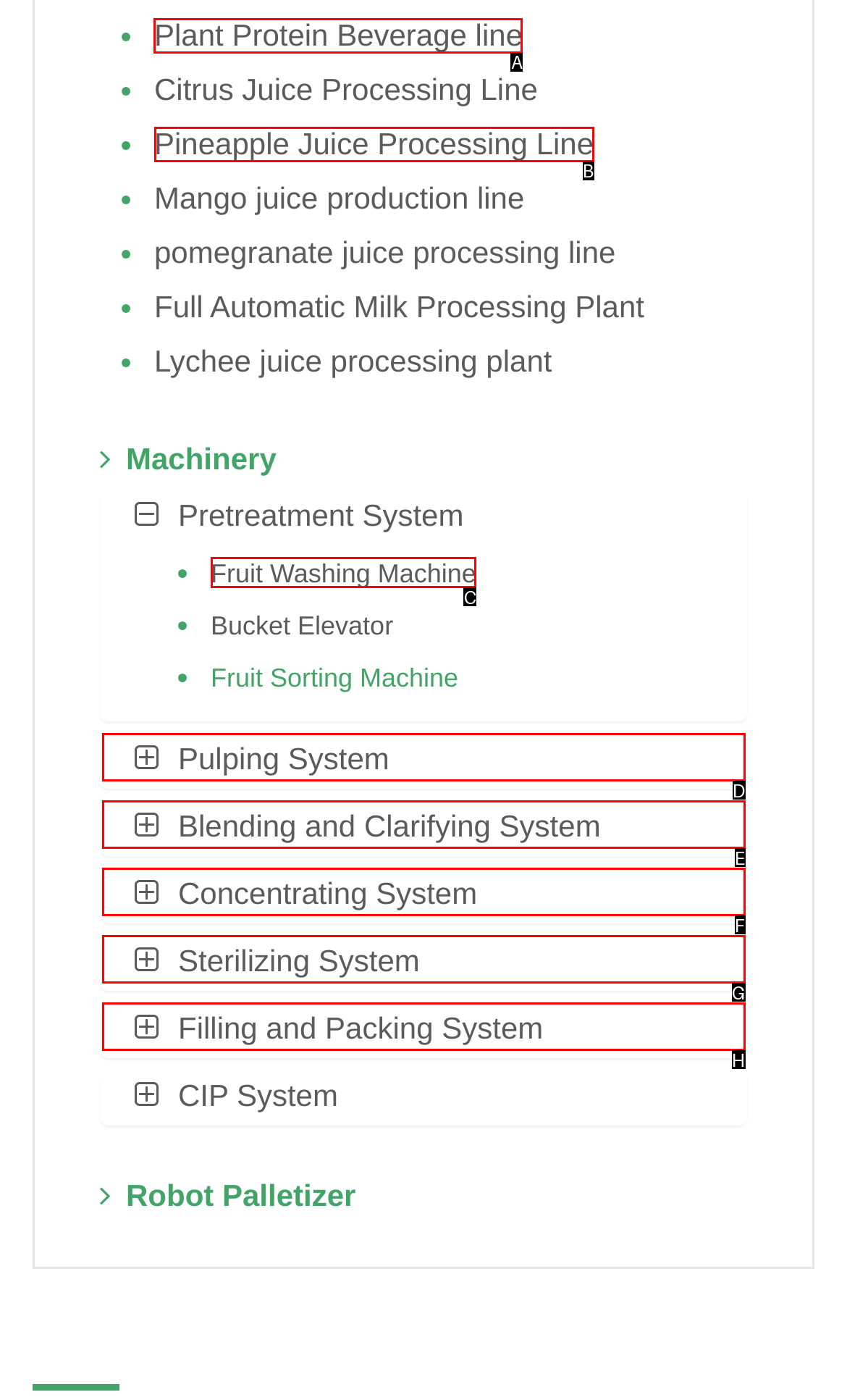Determine the letter of the UI element I should click on to complete the task: Click on Plant Protein Beverage line from the provided choices in the screenshot.

A